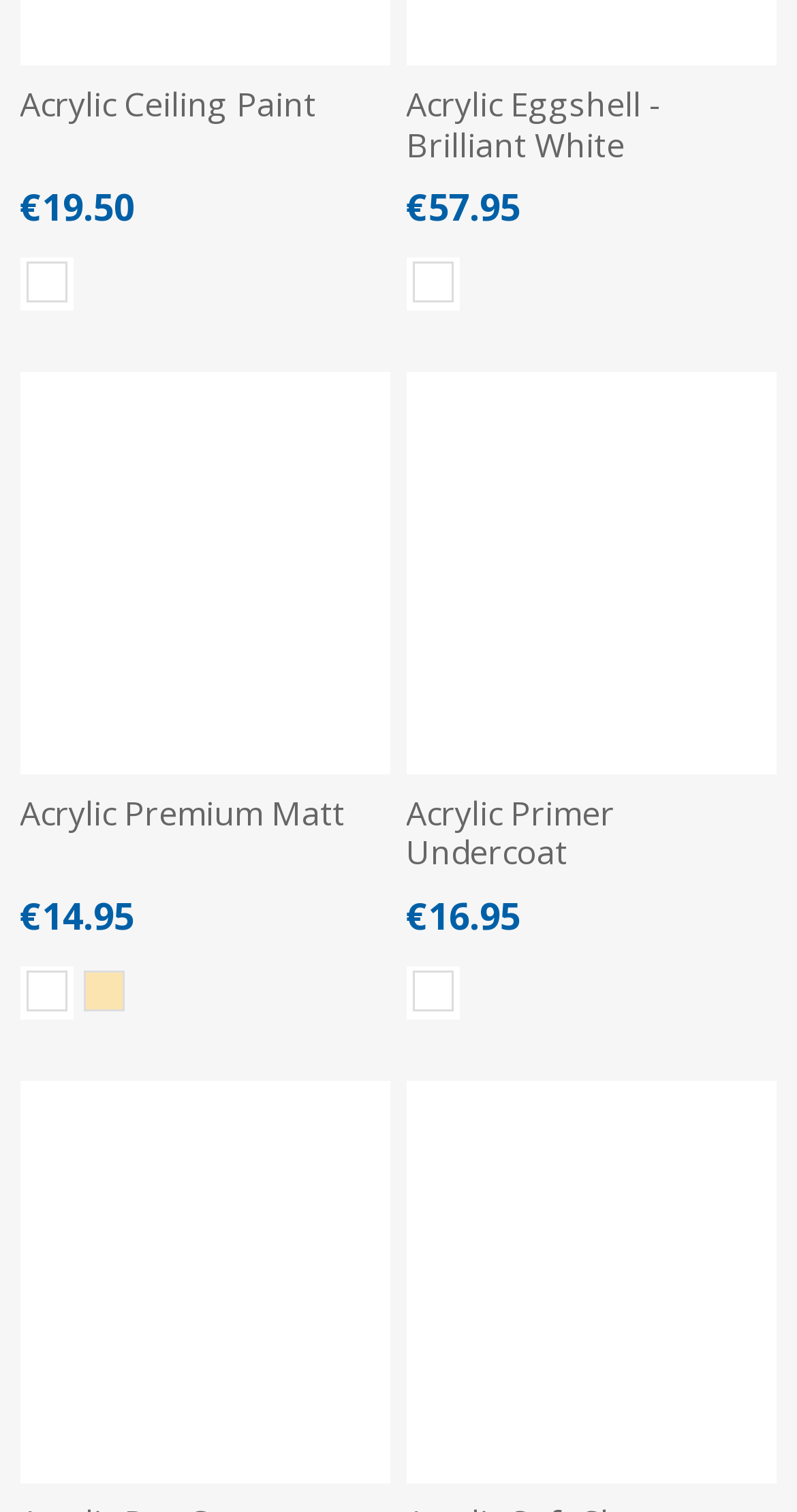What is the product with the highest price?
Provide a detailed and well-explained answer to the question.

The product with the highest price is Acrylic Eggshell - Brilliant White, which costs €57.95, as shown next to the product name.